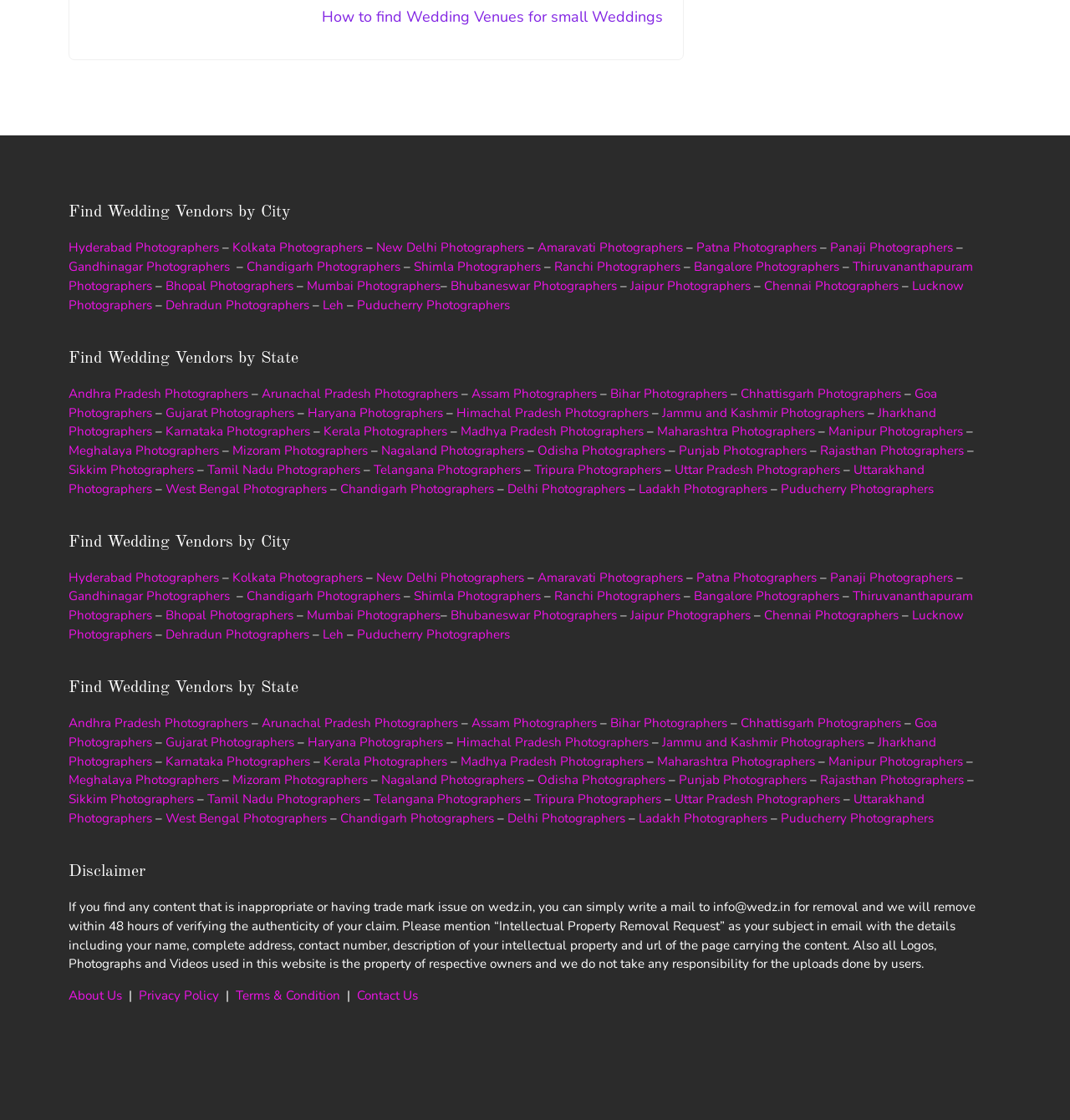Can you specify the bounding box coordinates for the region that should be clicked to fulfill this instruction: "Learn about wedding vendors in Tamil Nadu".

[0.194, 0.412, 0.337, 0.427]